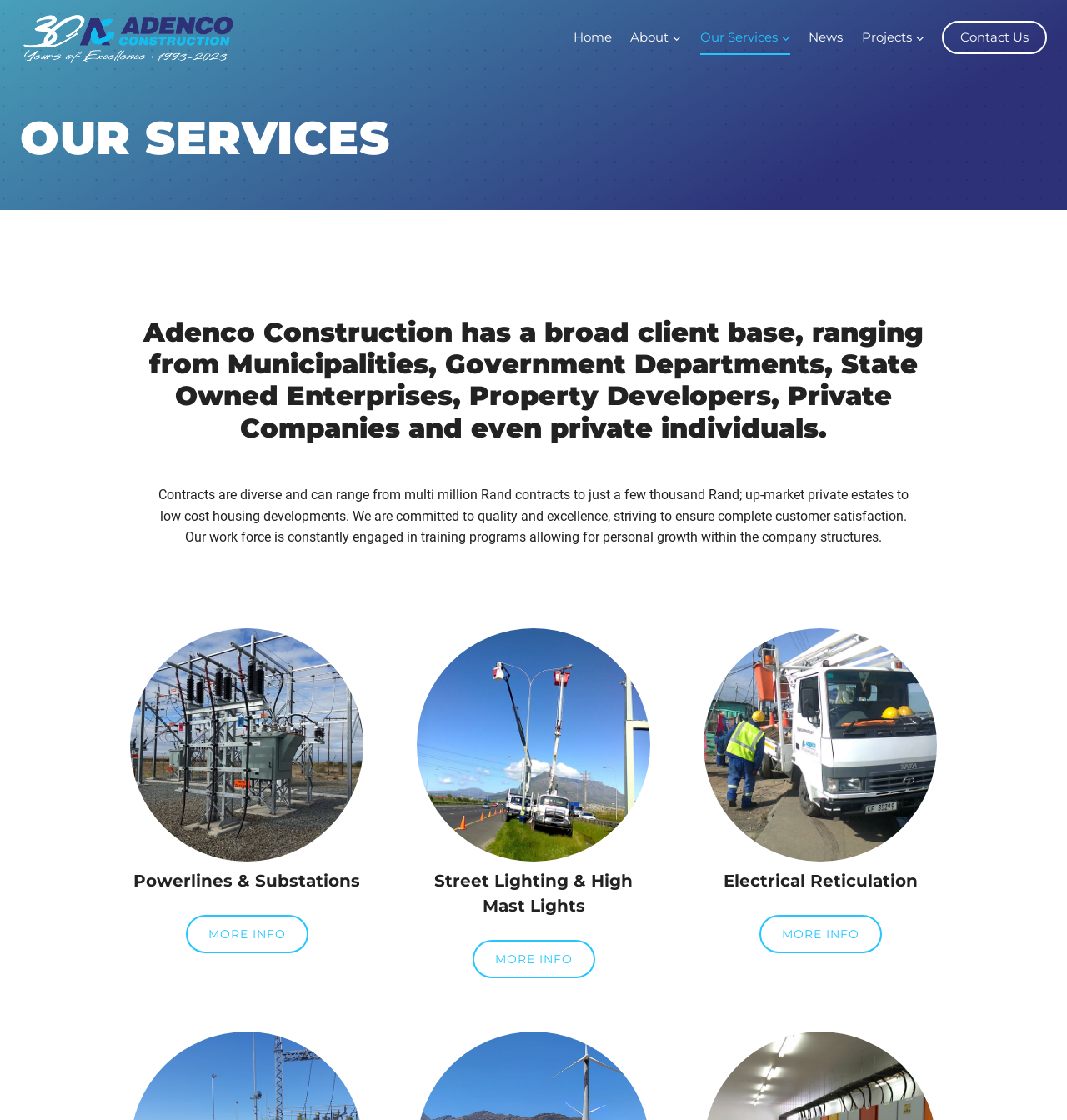What is the company name?
Please provide a full and detailed response to the question.

The company name can be found in the top-left corner of the webpage, where it is written as 'Adenco Construction - Electrical Engineering Contractors'.